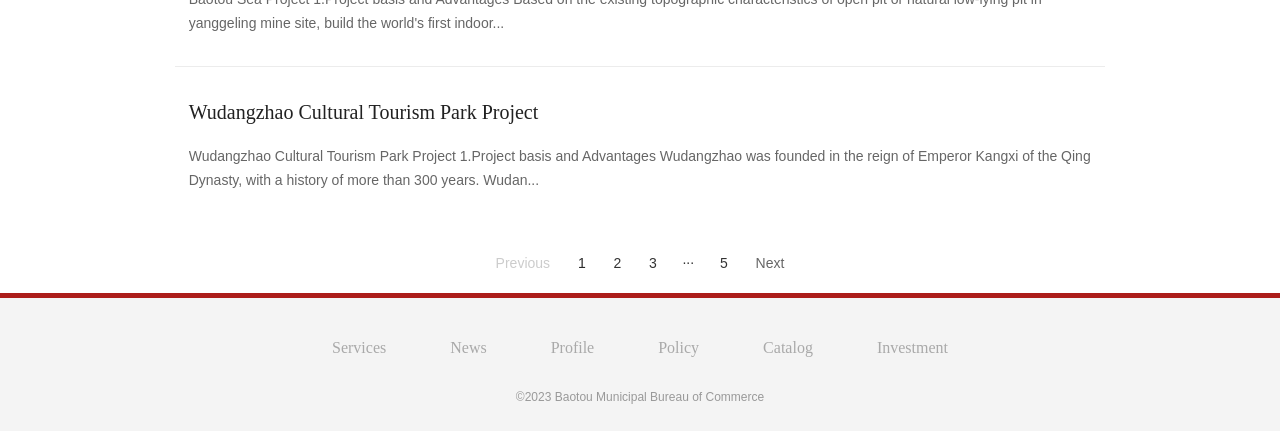Pinpoint the bounding box coordinates of the clickable element needed to complete the instruction: "Go to the 'Next' page". The coordinates should be provided as four float numbers between 0 and 1: [left, top, right, bottom].

[0.579, 0.577, 0.617, 0.642]